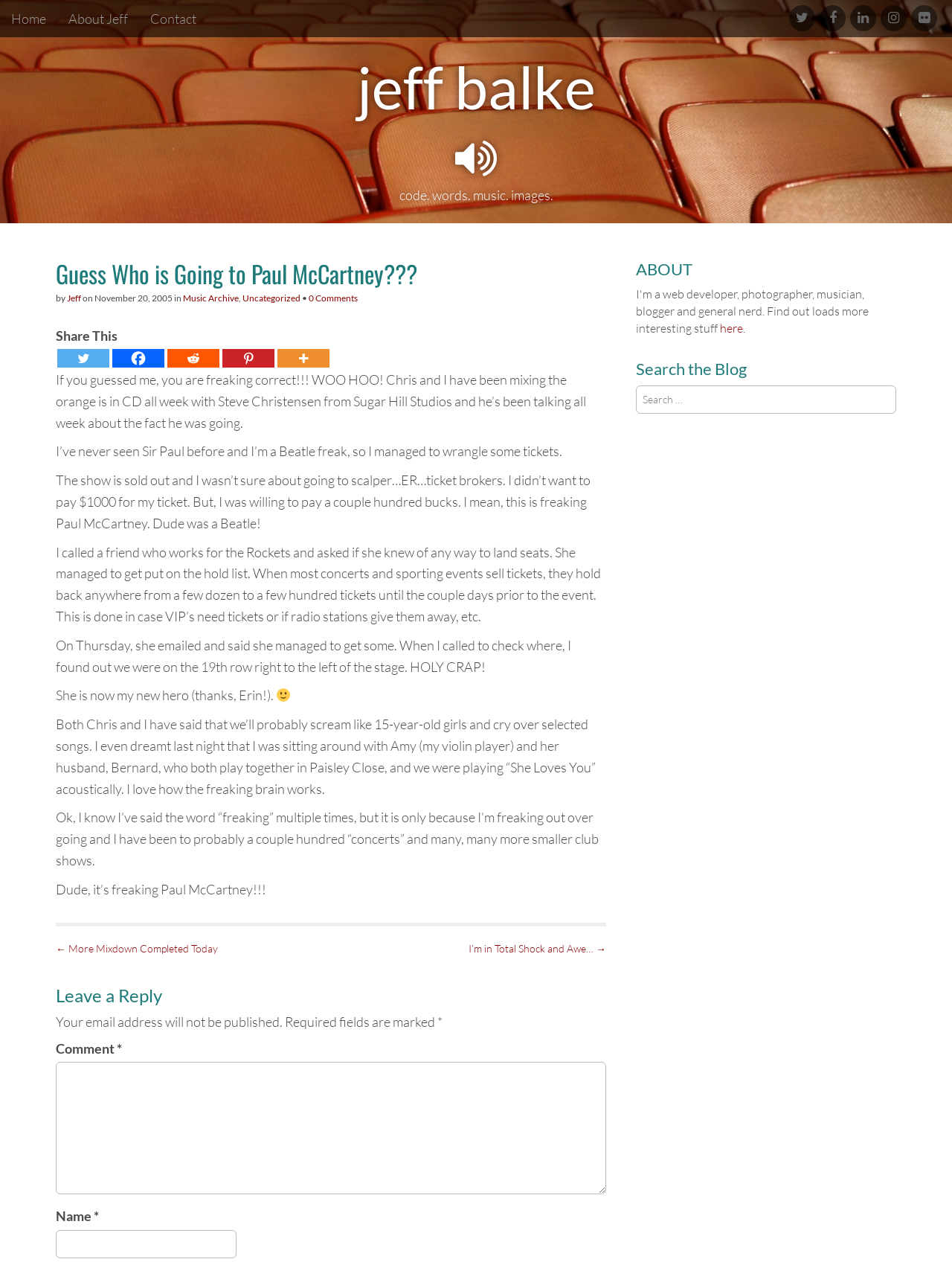Examine the image carefully and respond to the question with a detailed answer: 
What is the category of the article?

The categories of the article can be found in the text 'Music Archive, Uncategorized' which is a link below the article heading.